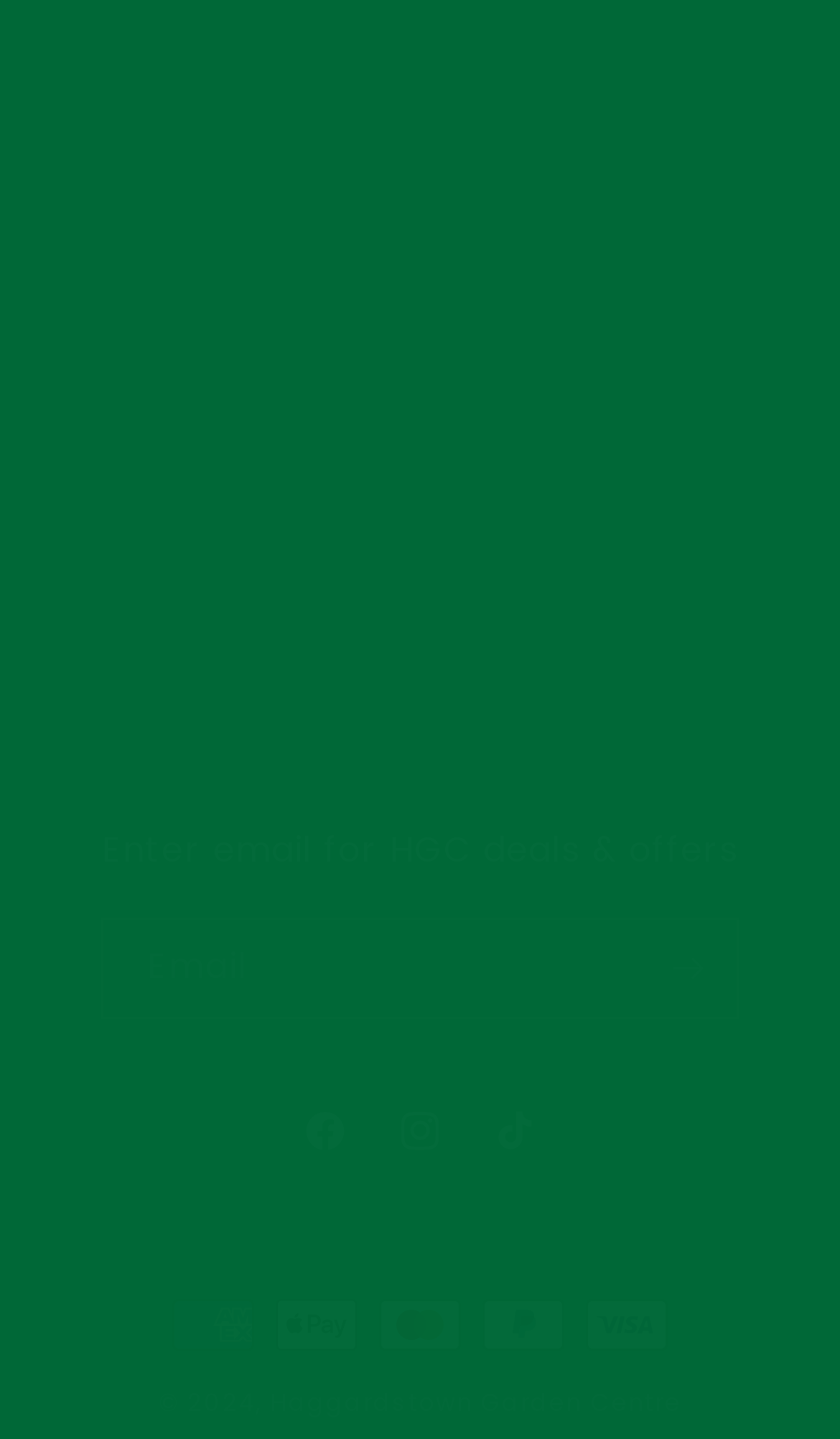Please identify the bounding box coordinates of the area I need to click to accomplish the following instruction: "access the twentieth link".

None